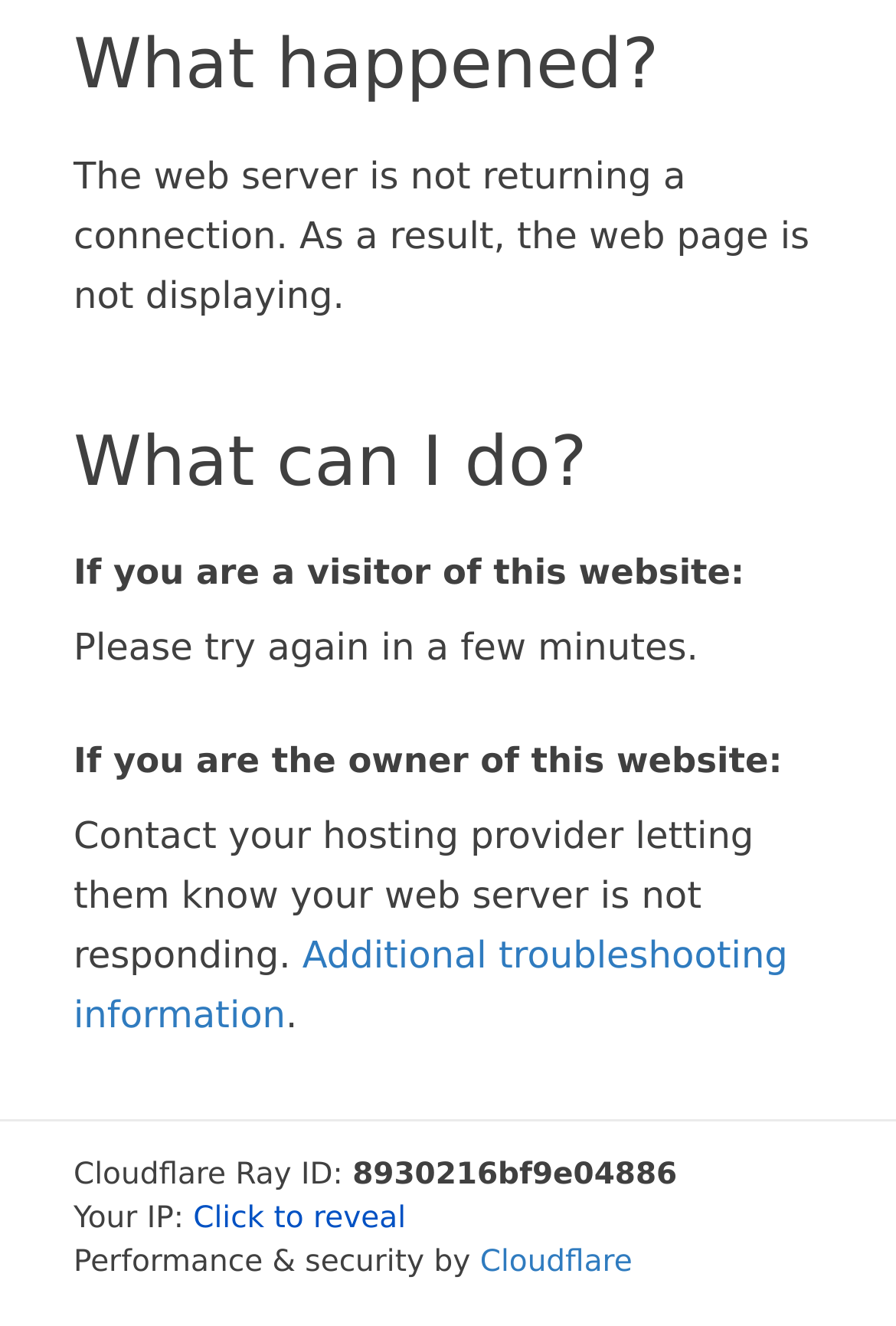Provide a brief response to the question below using one word or phrase:
What is the reason for the webpage not displaying?

Server not returning a connection